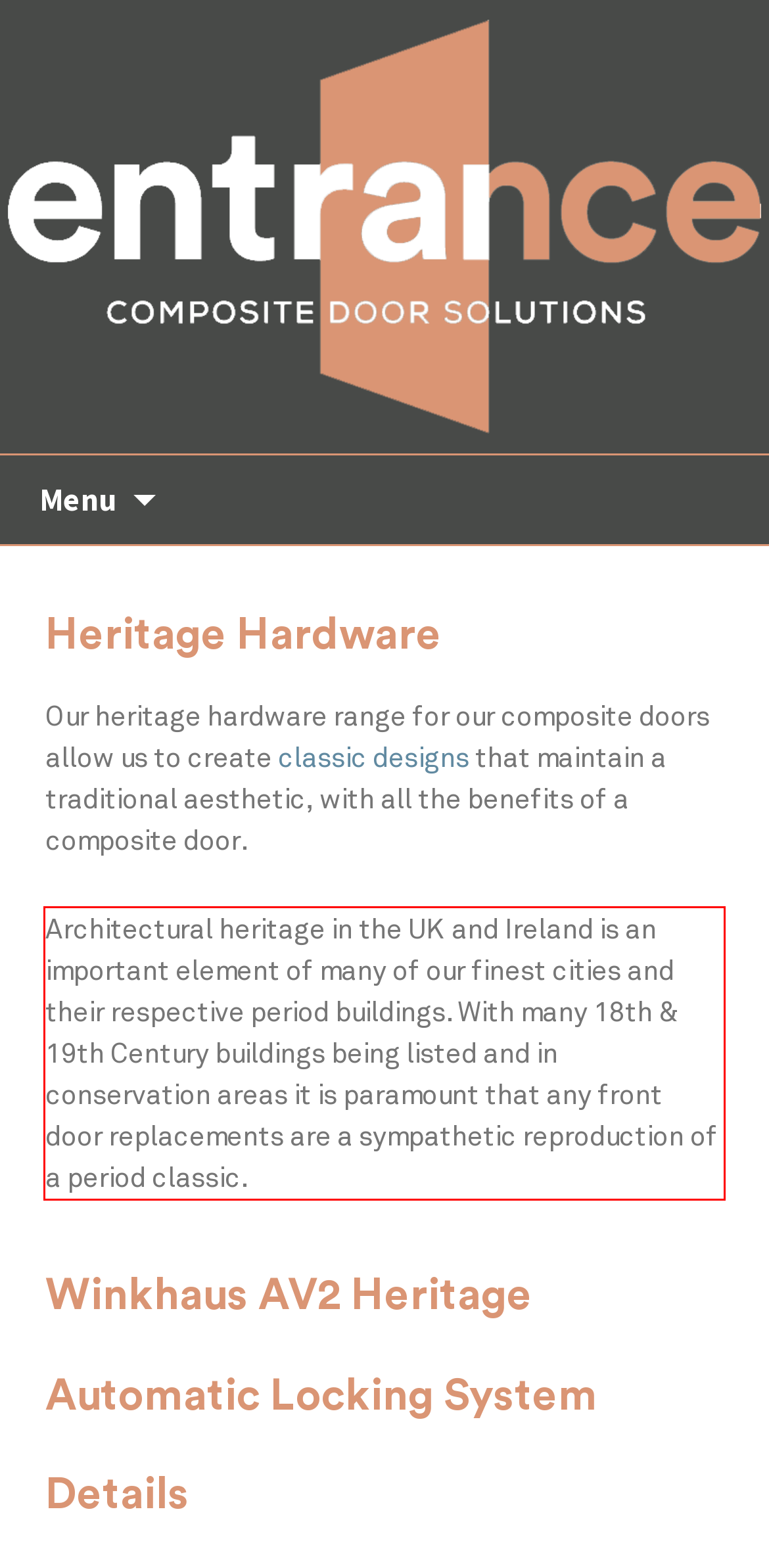You are provided with a screenshot of a webpage containing a red bounding box. Please extract the text enclosed by this red bounding box.

Architectural heritage in the UK and Ireland is an important element of many of our finest cities and their respective period buildings. With many 18th & 19th Century buildings being listed and in conservation areas it is paramount that any front door replacements are a sympathetic reproduction of a period classic.